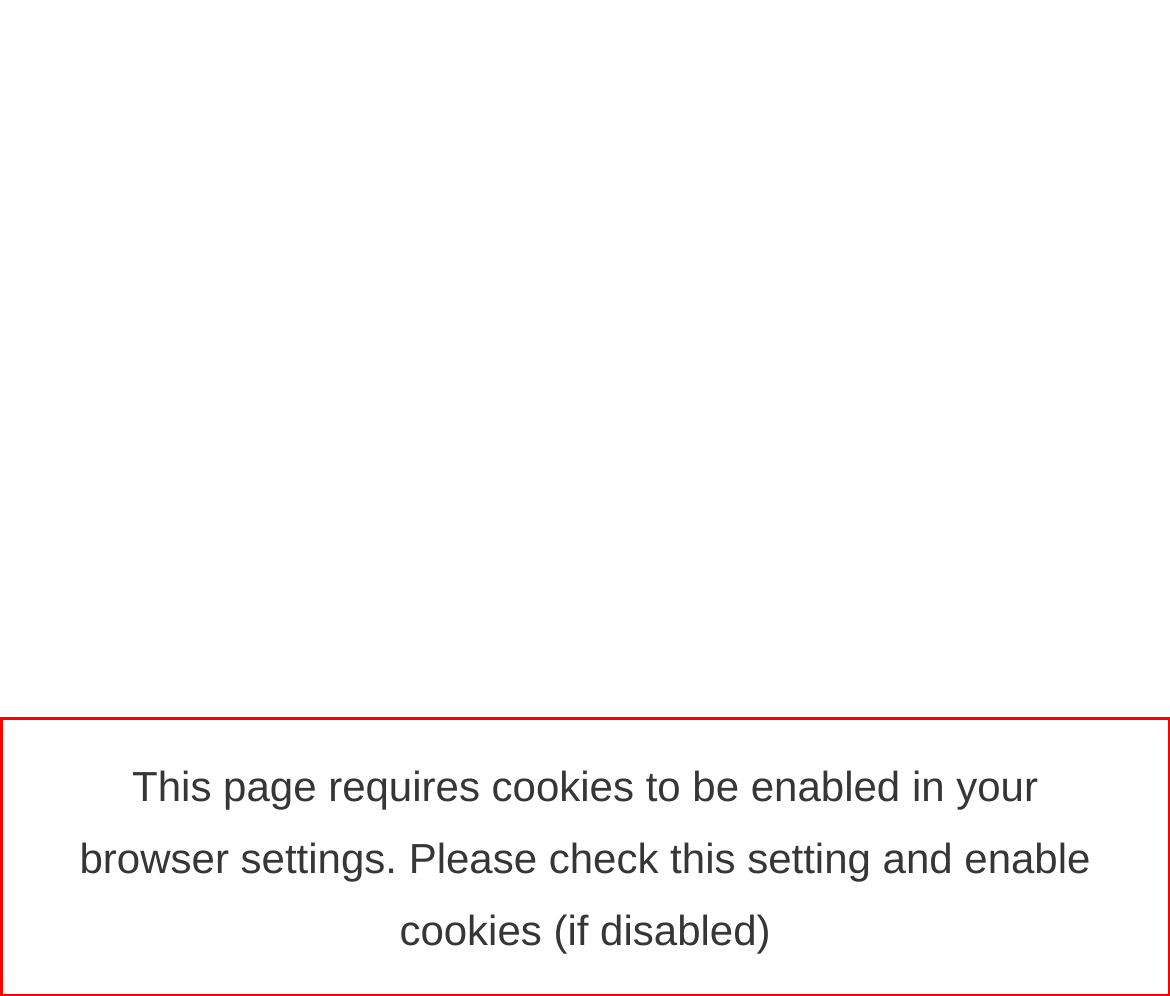You have a webpage screenshot with a red rectangle surrounding a UI element. Extract the text content from within this red bounding box.

This page requires cookies to be enabled in your browser settings. Please check this setting and enable cookies (if disabled)